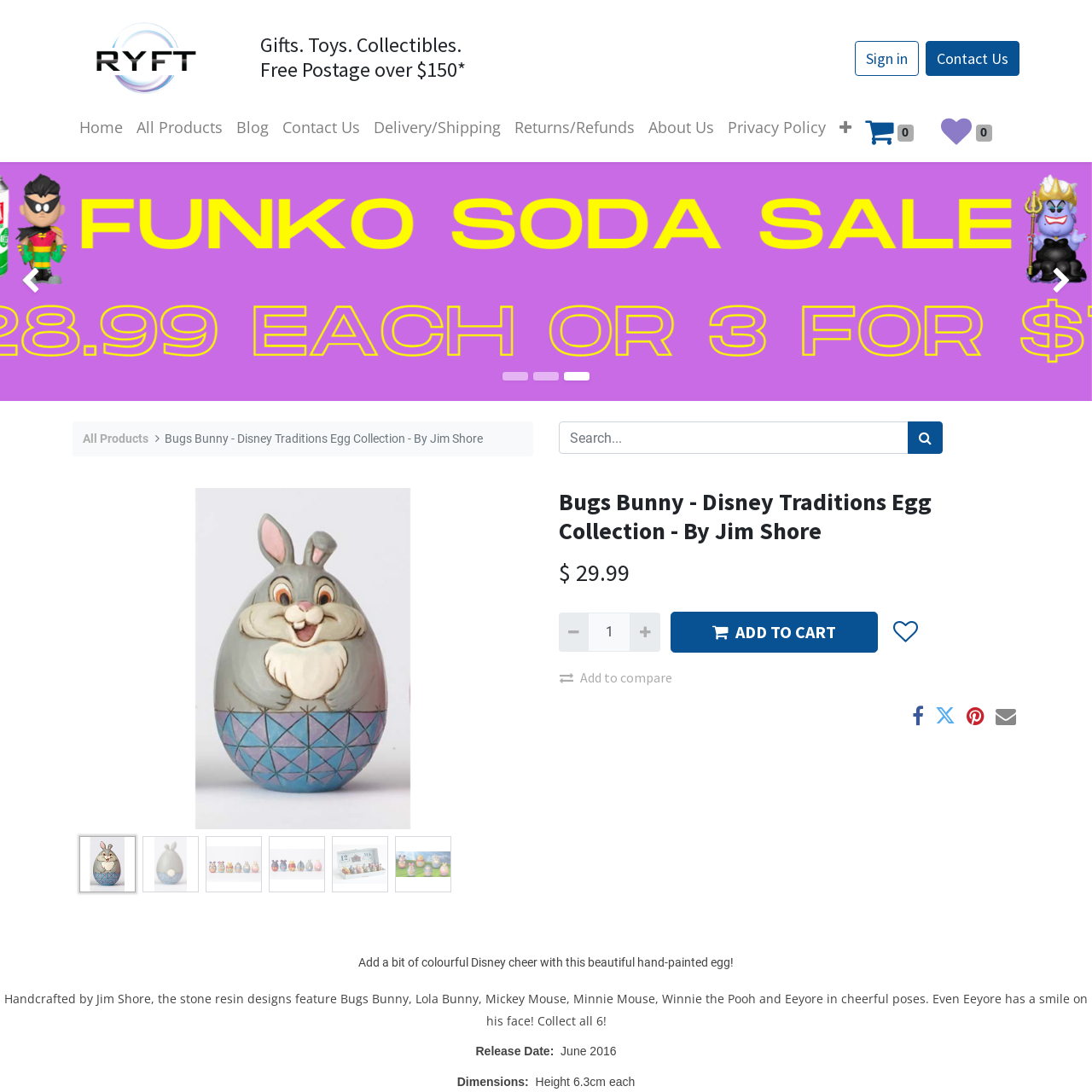Using the given description, provide the bounding box coordinates formatted as (top-left x, top-left y, bottom-right x, bottom-right y), with all values being floating point numbers between 0 and 1. Description: Delivery/Shipping

[0.336, 0.1, 0.465, 0.134]